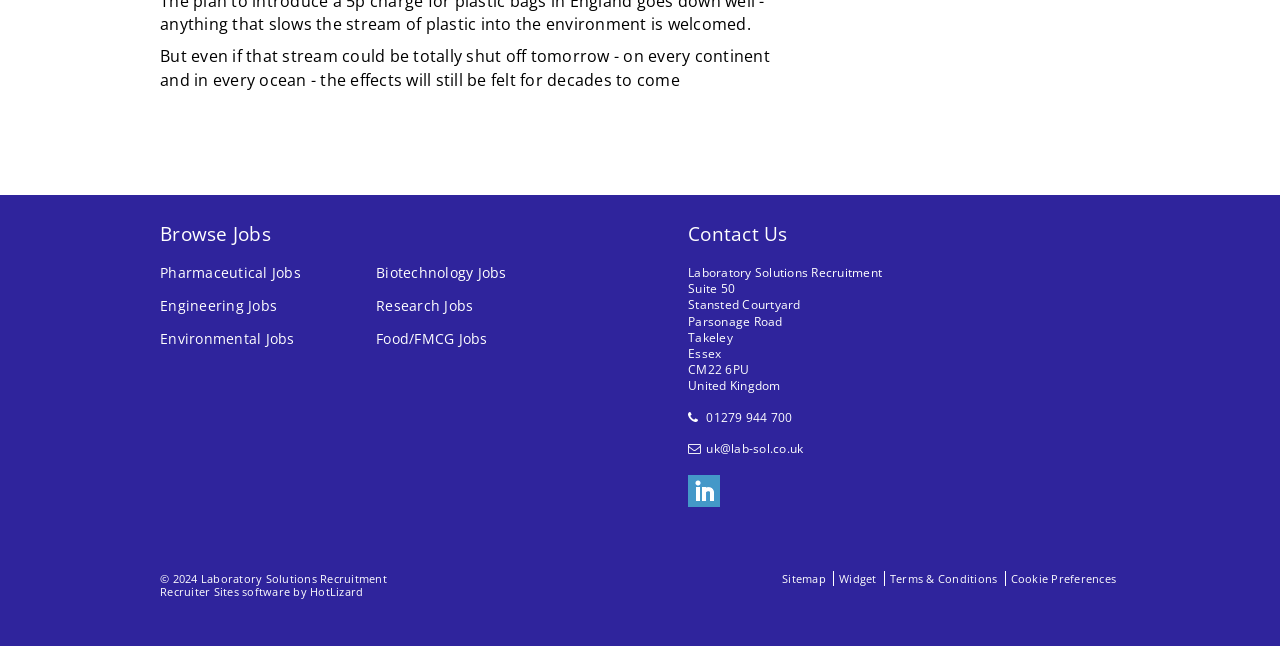Identify the bounding box of the HTML element described here: "Widget". Provide the coordinates as four float numbers between 0 and 1: [left, top, right, bottom].

[0.655, 0.884, 0.685, 0.907]